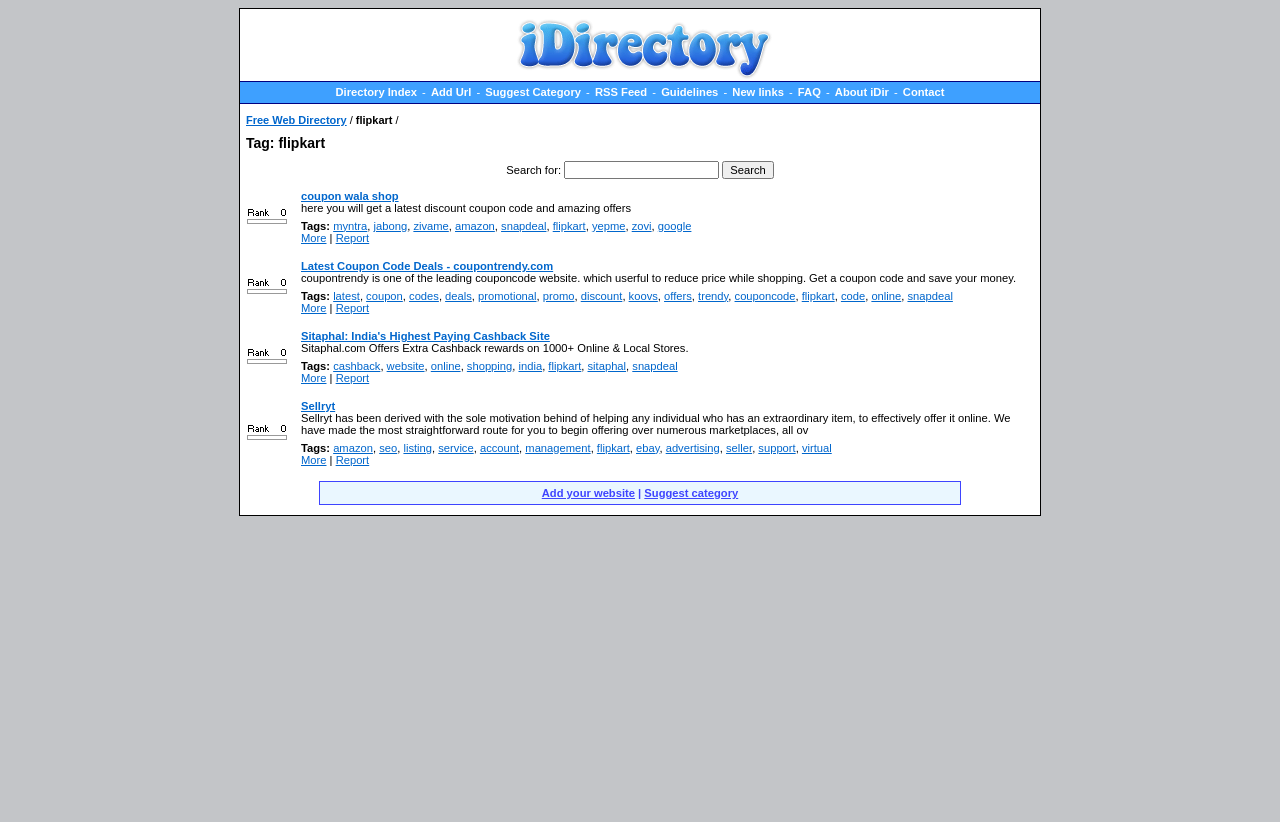Please mark the clickable region by giving the bounding box coordinates needed to complete this instruction: "Search for something".

[0.441, 0.196, 0.562, 0.217]